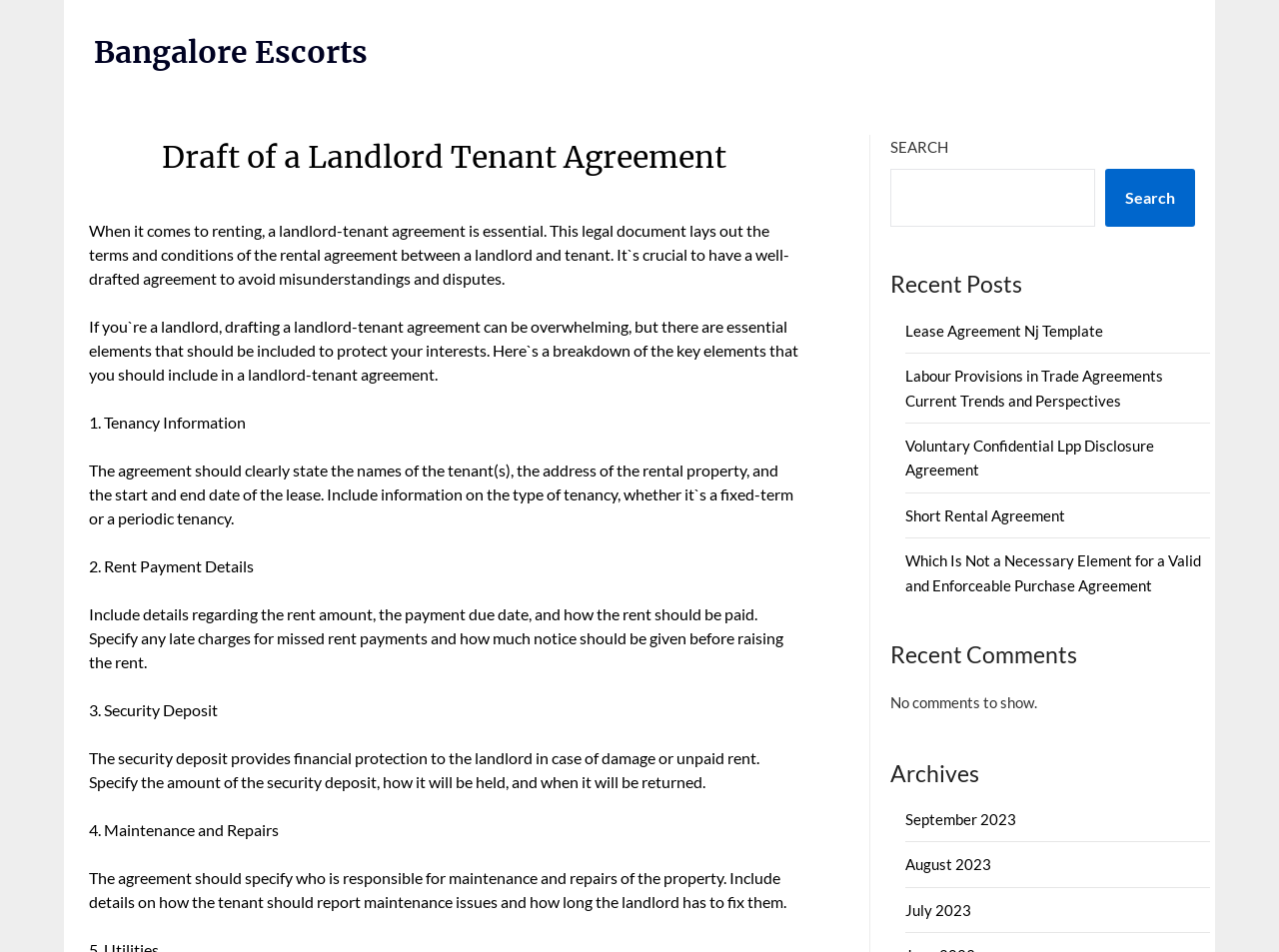Locate the bounding box coordinates of the area you need to click to fulfill this instruction: 'Visit the 'Lease Agreement Nj Template' page'. The coordinates must be in the form of four float numbers ranging from 0 to 1: [left, top, right, bottom].

[0.708, 0.338, 0.863, 0.357]